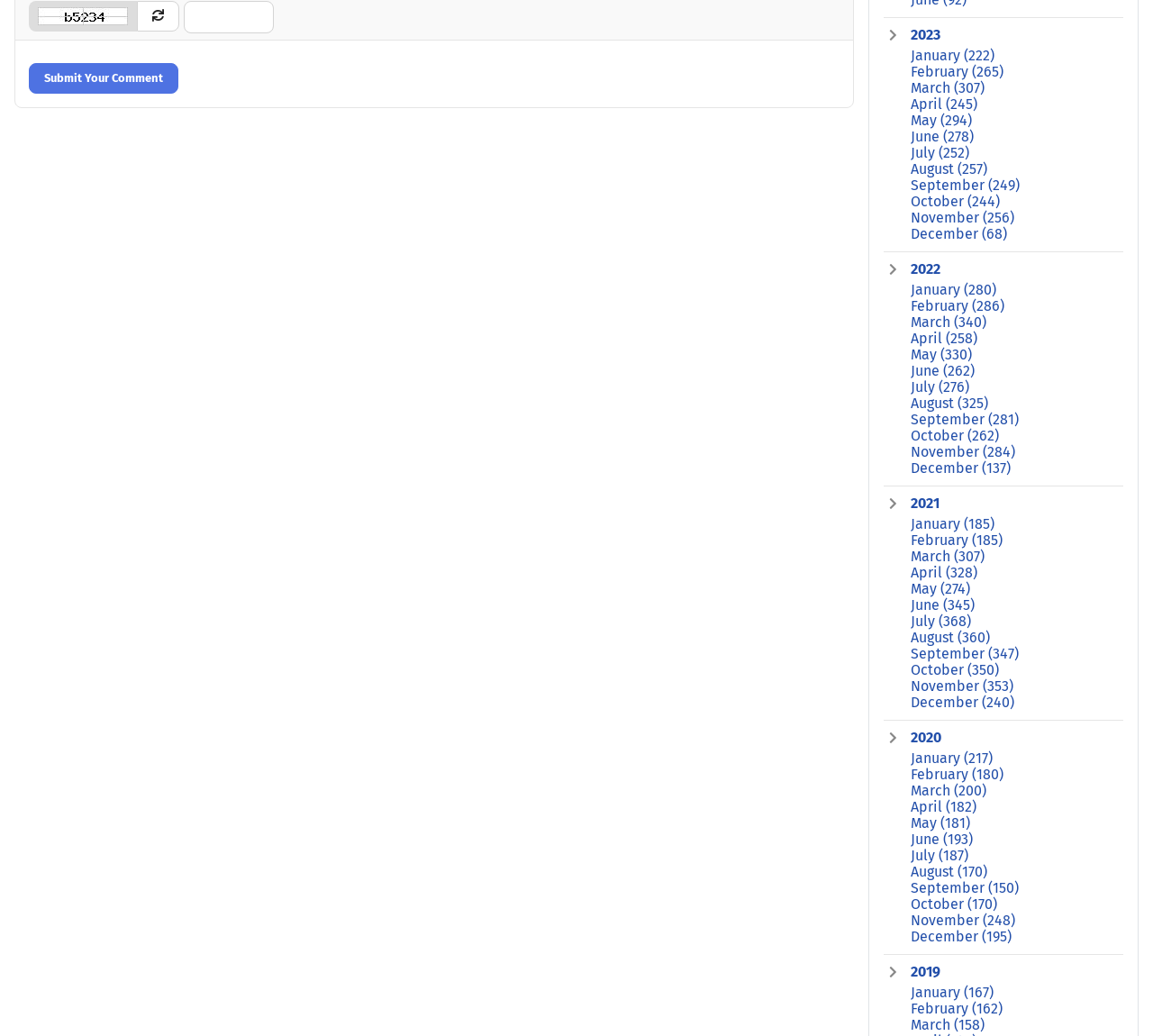Determine the bounding box coordinates of the area to click in order to meet this instruction: "Click on the image".

[0.033, 0.007, 0.111, 0.024]